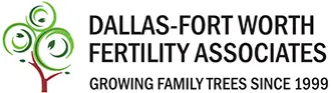What does the intertwined branches and leaves represent?
Please give a detailed answer to the question using the information shown in the image.

The intertwined branches and leaves in the logo of the Dallas-Fort Worth Fertility Associates represent the nurturing of family ties and the care provided by the clinic, emphasizing their commitment to supporting individuals and couples in their journey toward parenthood.